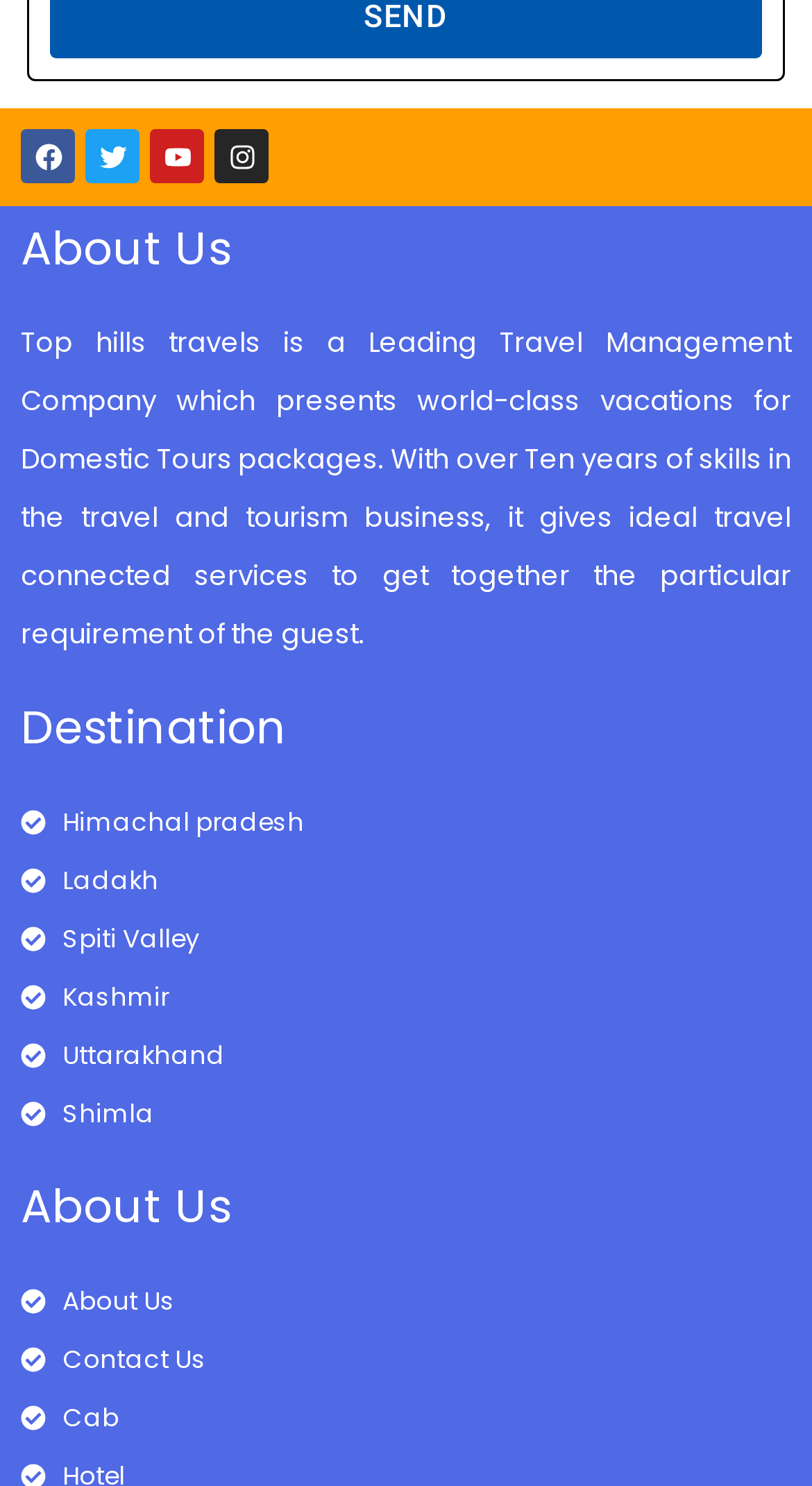How many headings are on the webpage?
Give a single word or phrase answer based on the content of the image.

3